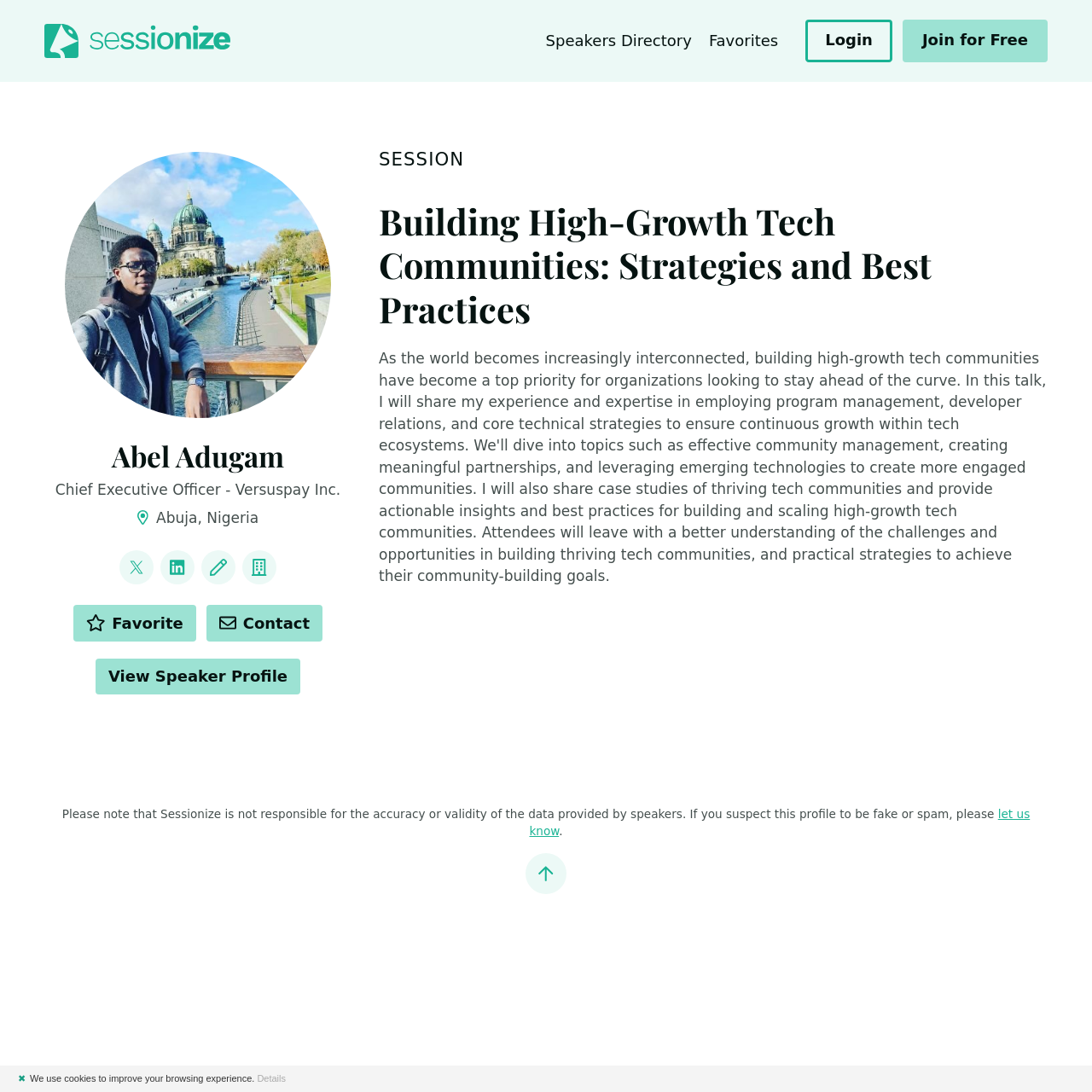Answer with a single word or phrase: 
What is the speaker's job title?

Chief Executive Officer